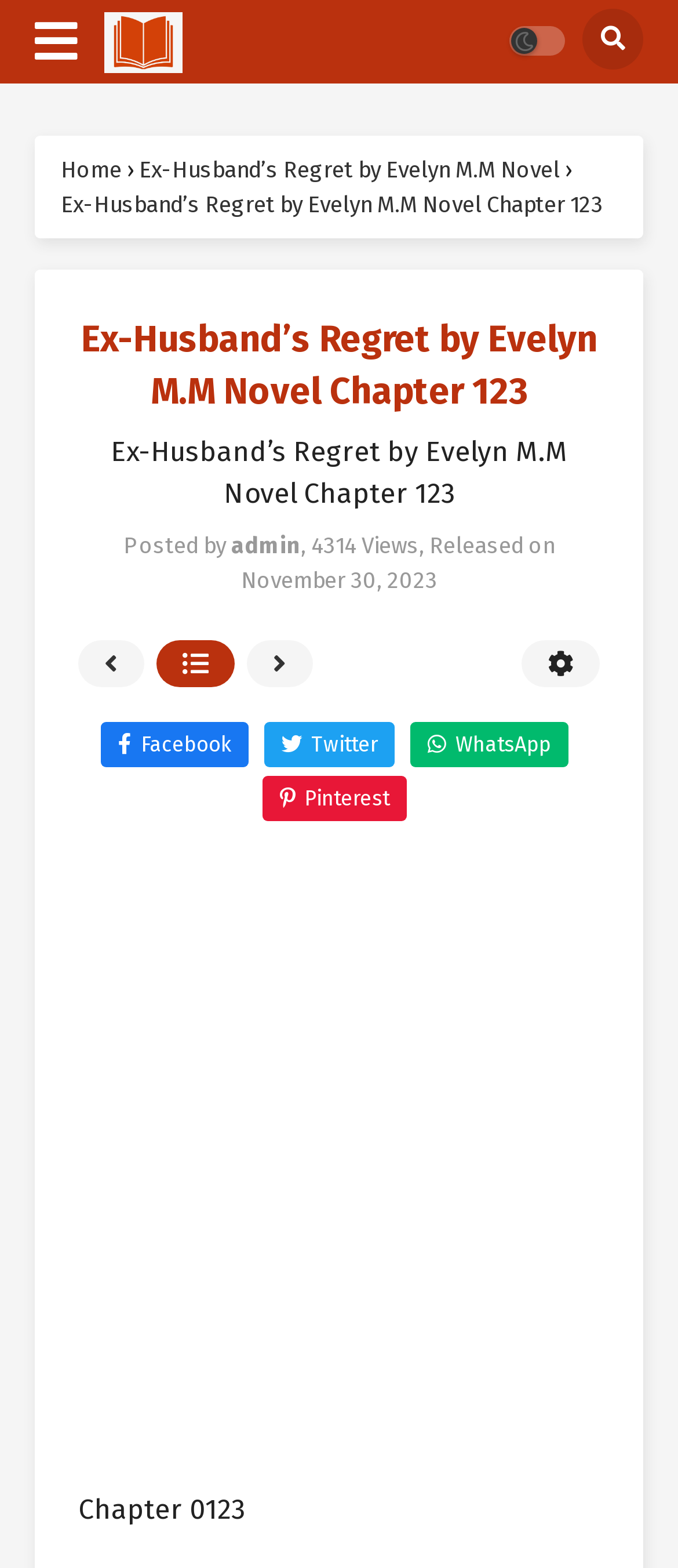Respond with a single word or phrase for the following question: 
Who posted the chapter?

admin